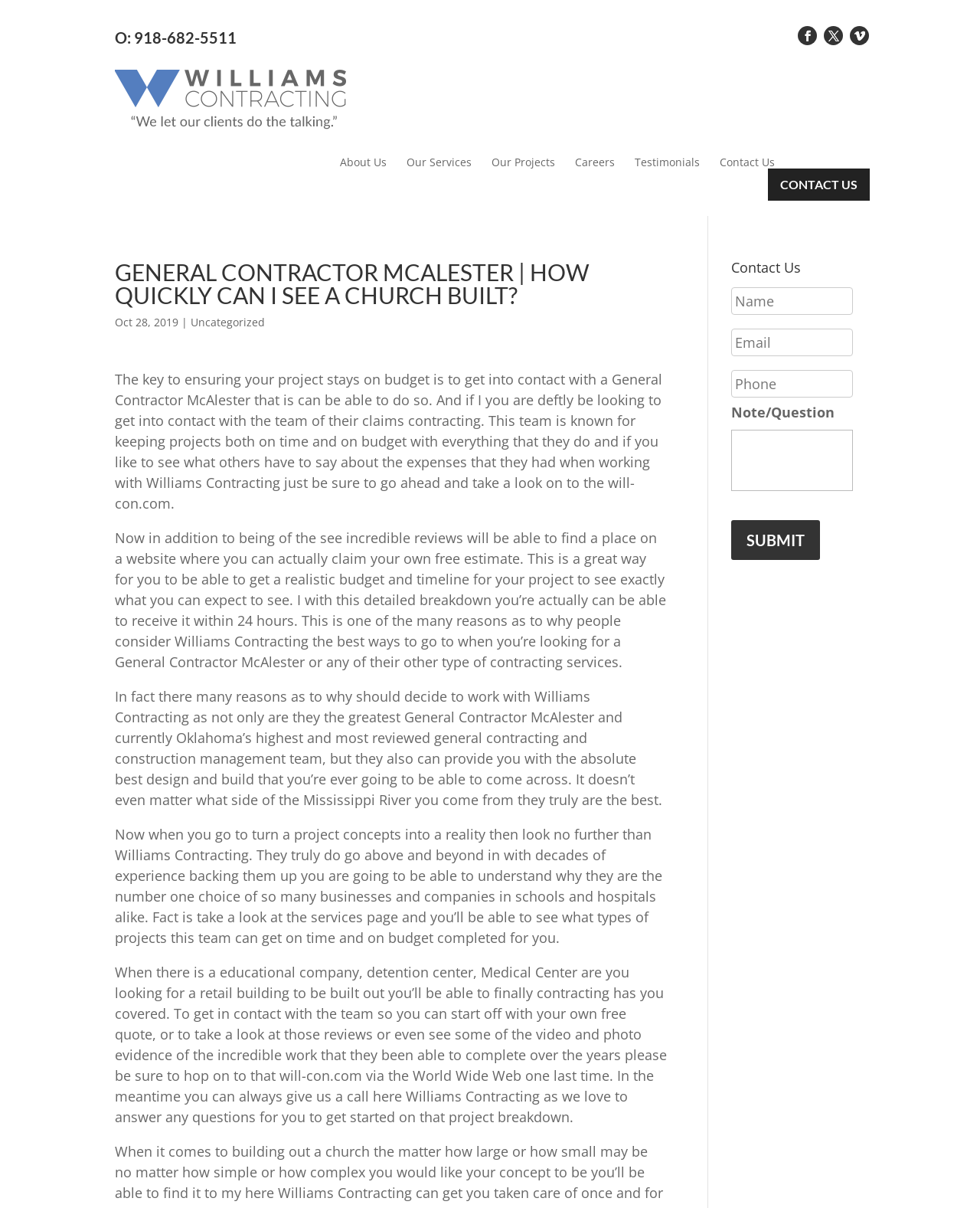Please provide a brief answer to the following inquiry using a single word or phrase:
What is the purpose of the contact form?

To get started on a project breakdown